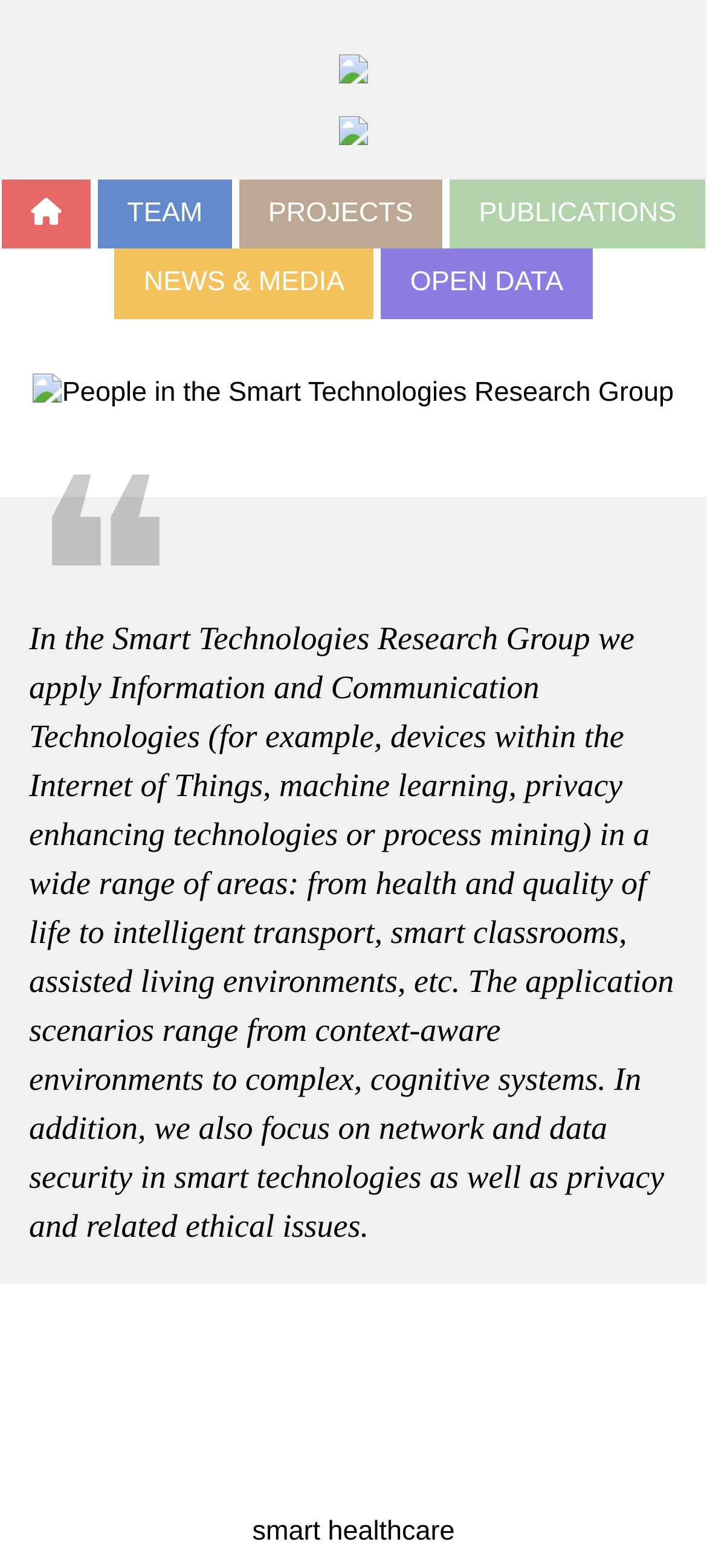How many links are there in the top navigation bar?
Based on the screenshot, respond with a single word or phrase.

5